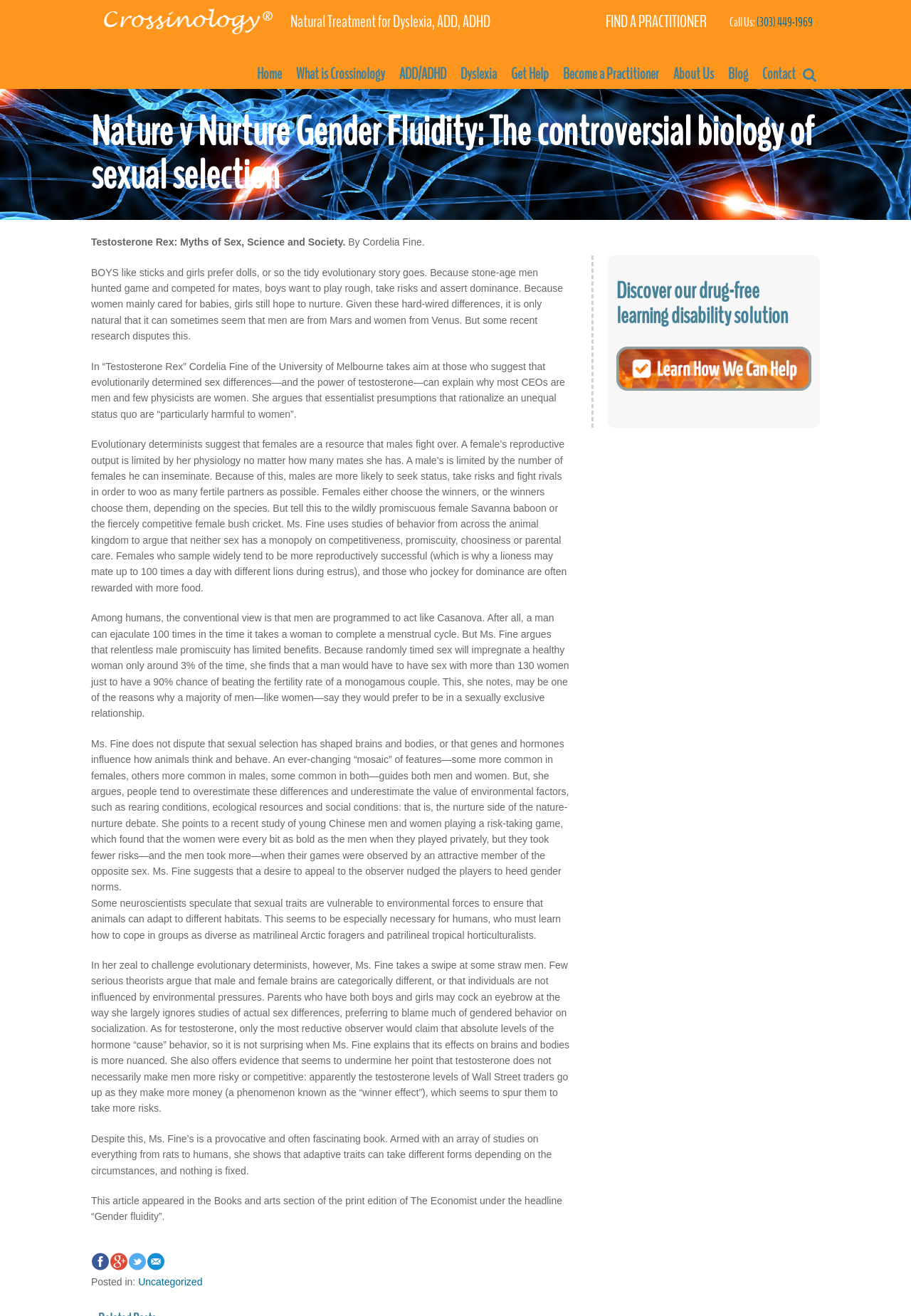How many social media links are there?
Please give a detailed and elaborate answer to the question based on the image.

There are four social media links at the bottom of the webpage, represented by icons with IDs 521, 522, 523, and 524.